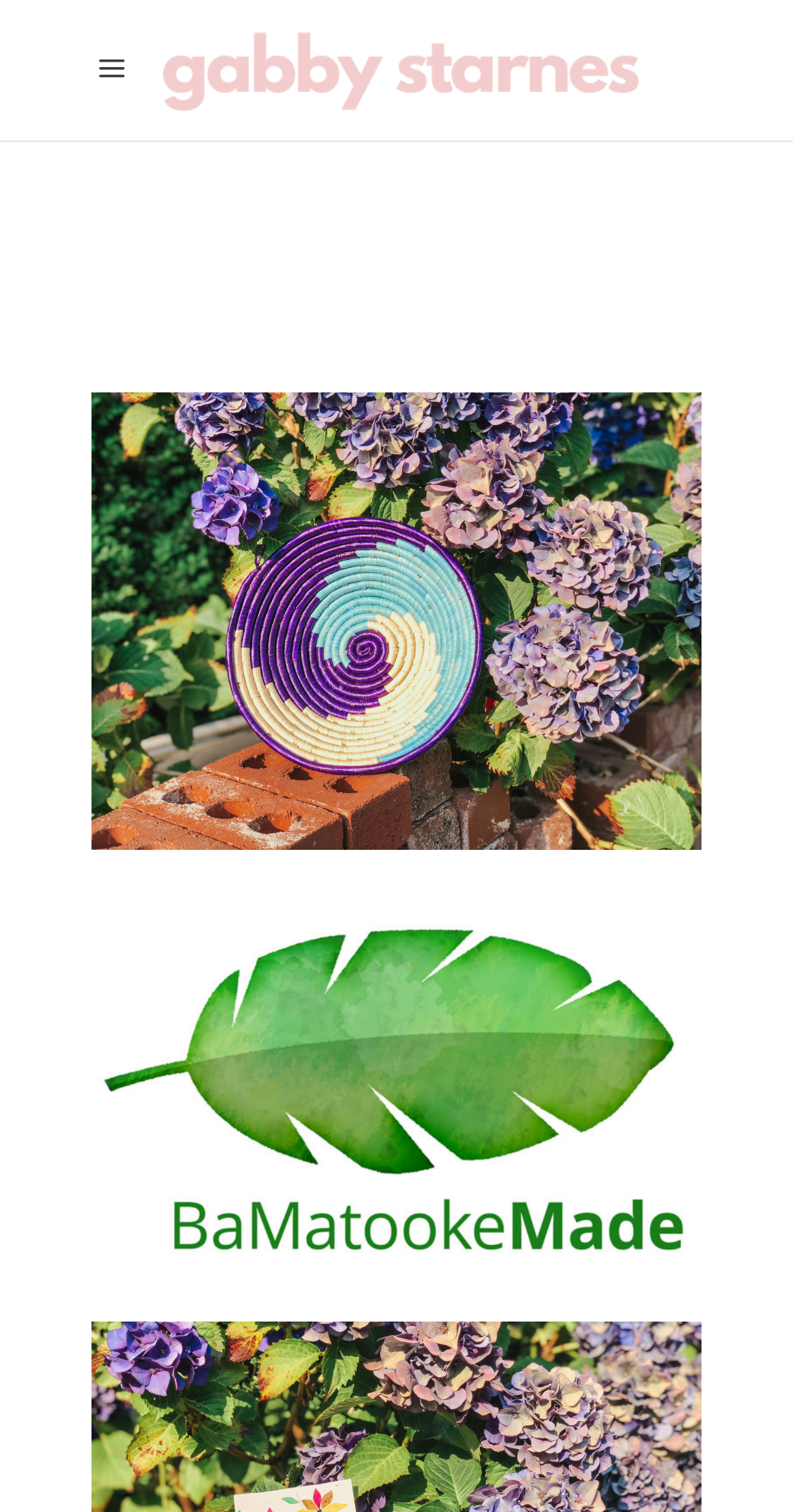Give a concise answer using one word or a phrase to the following question:
How many logos are on the webpage?

3